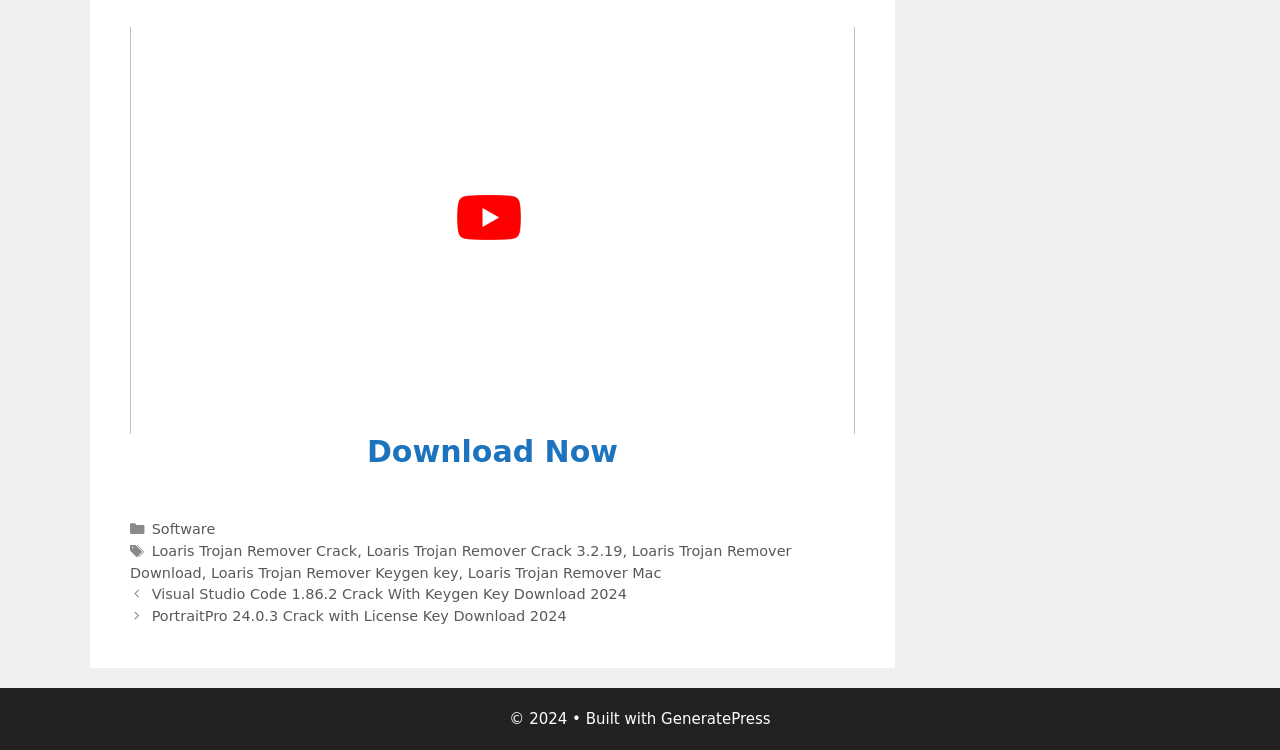Predict the bounding box coordinates of the area that should be clicked to accomplish the following instruction: "Visit GeneratePress website". The bounding box coordinates should consist of four float numbers between 0 and 1, i.e., [left, top, right, bottom].

[0.516, 0.946, 0.602, 0.97]